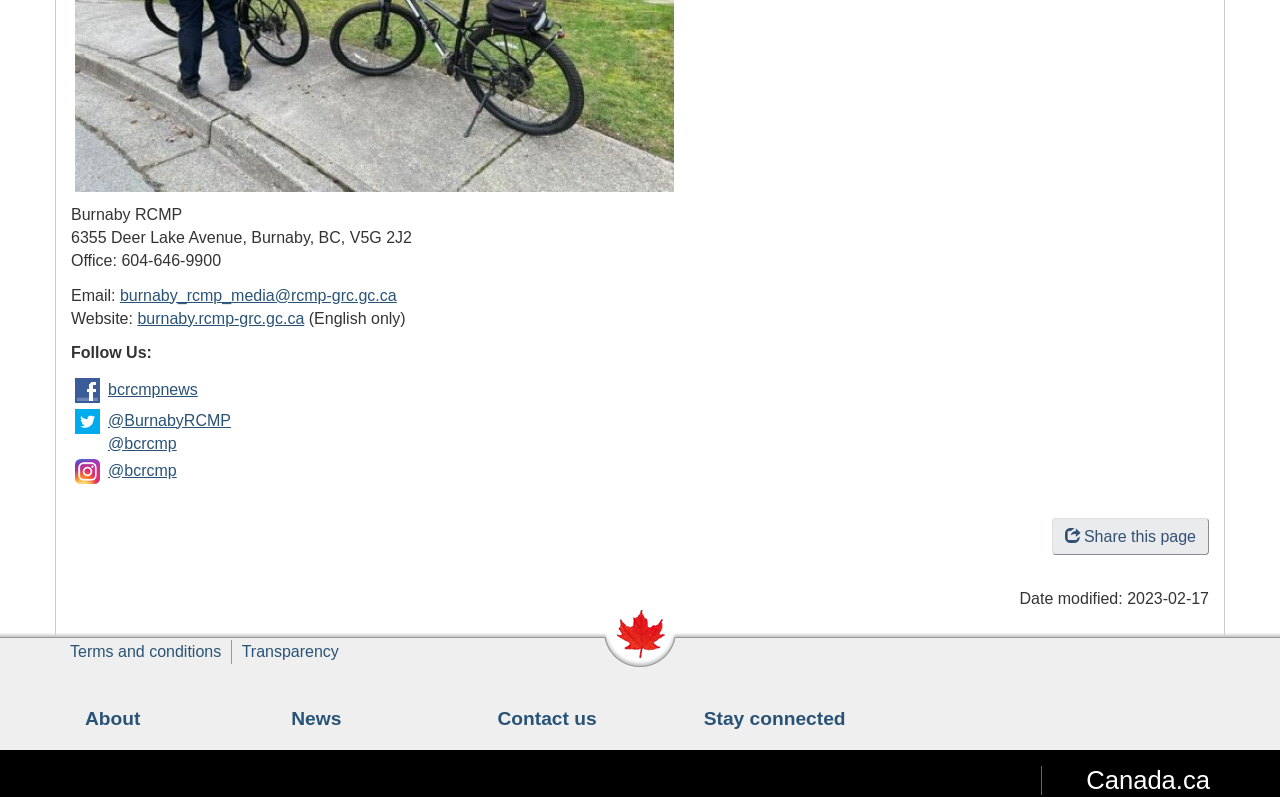Refer to the screenshot and give an in-depth answer to this question: What social media platforms can you follow the Burnaby RCMP on?

I found the social media platforms by looking at the LayoutTable element with the ID 80, which contains three LayoutTableCell elements with text 'Visit us on Facebook', 'Follow us on Twitter', and 'Visit us on Instagram'. These text elements are likely indicating that the Burnaby RCMP has a presence on these social media platforms.